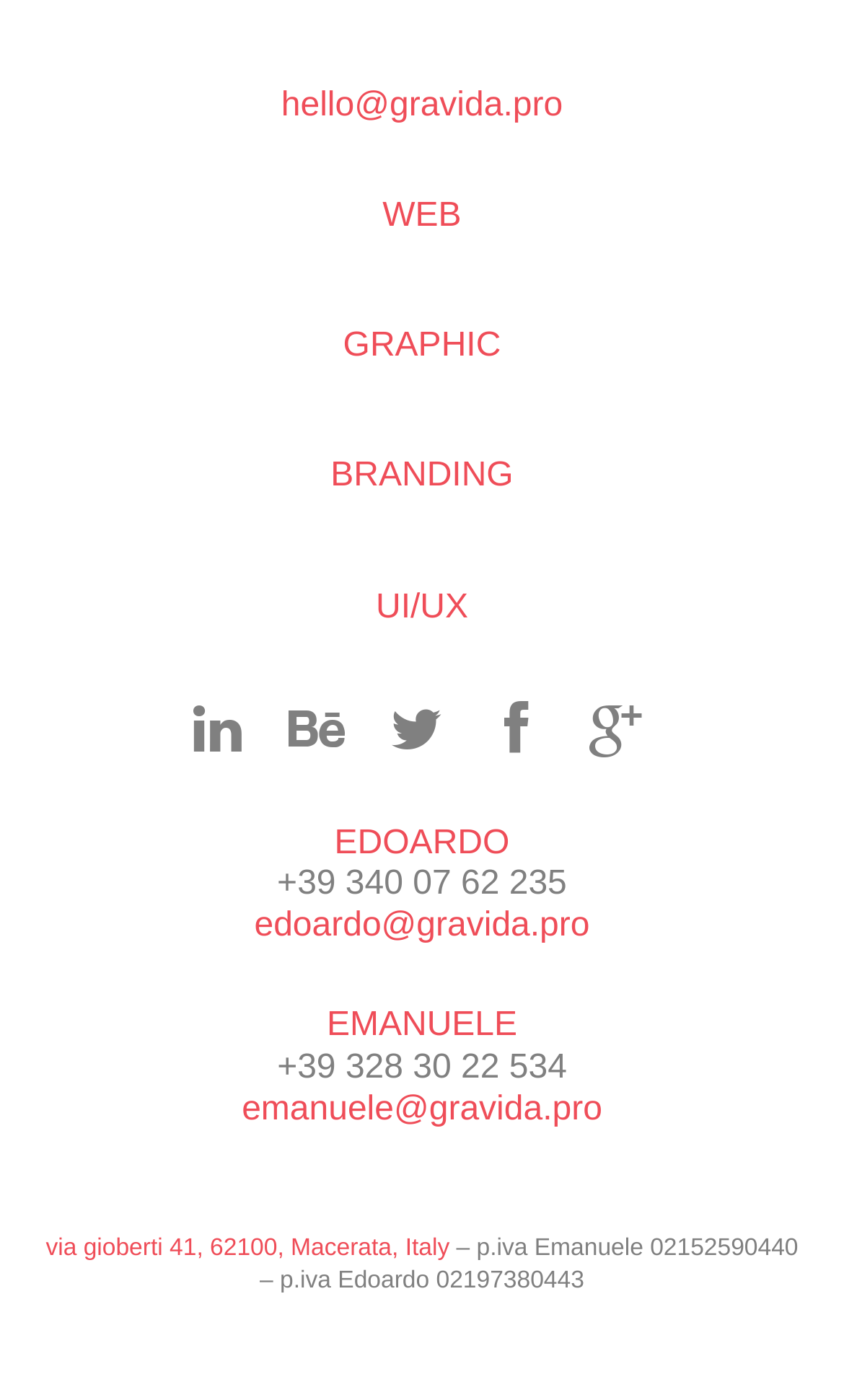Provide your answer in one word or a succinct phrase for the question: 
What is the address of the company?

via gioberti 41, 62100, Macerata, Italy